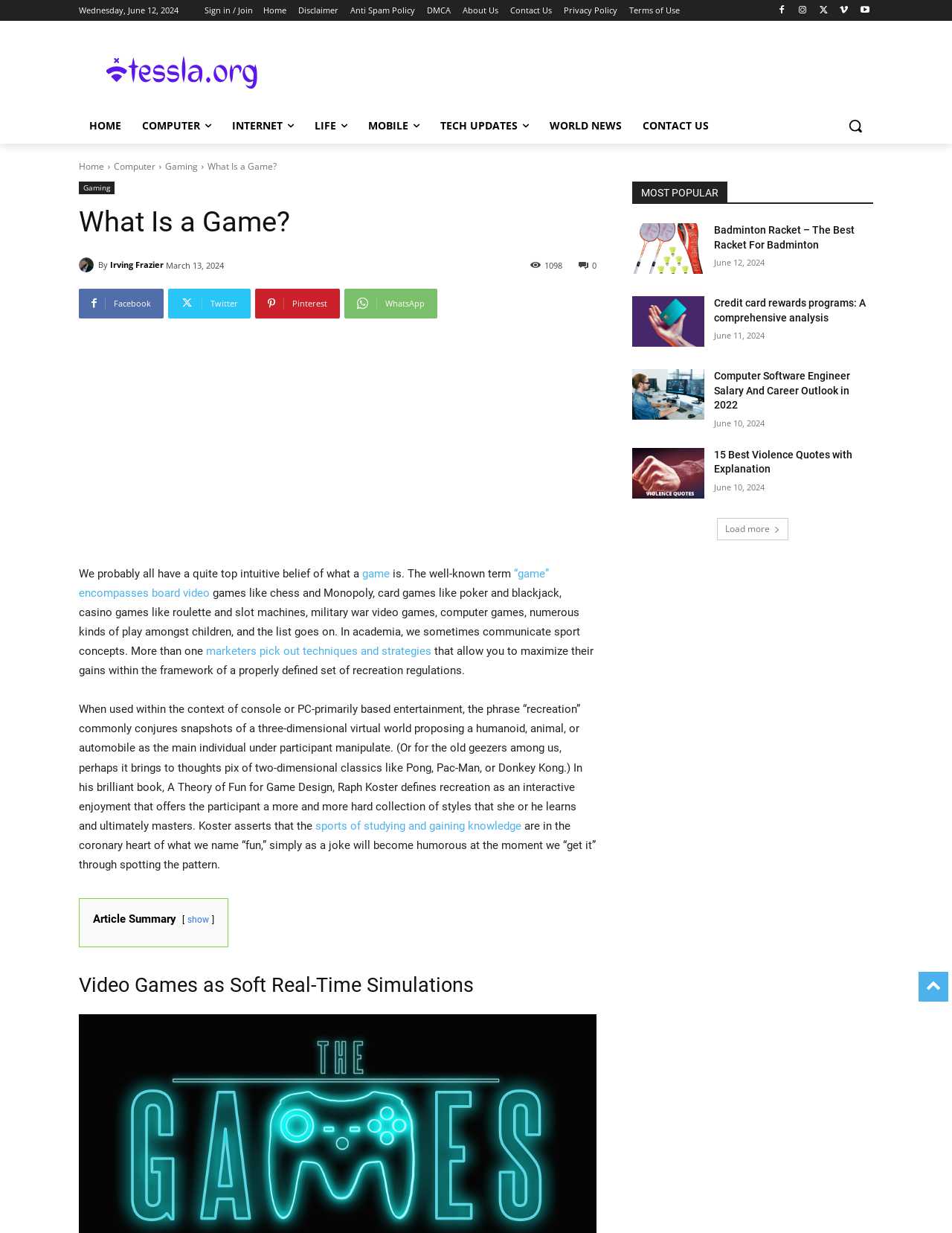Identify the bounding box coordinates for the element that needs to be clicked to fulfill this instruction: "Click the 'Sign in / Join' link". Provide the coordinates in the format of four float numbers between 0 and 1: [left, top, right, bottom].

[0.215, 0.0, 0.266, 0.017]